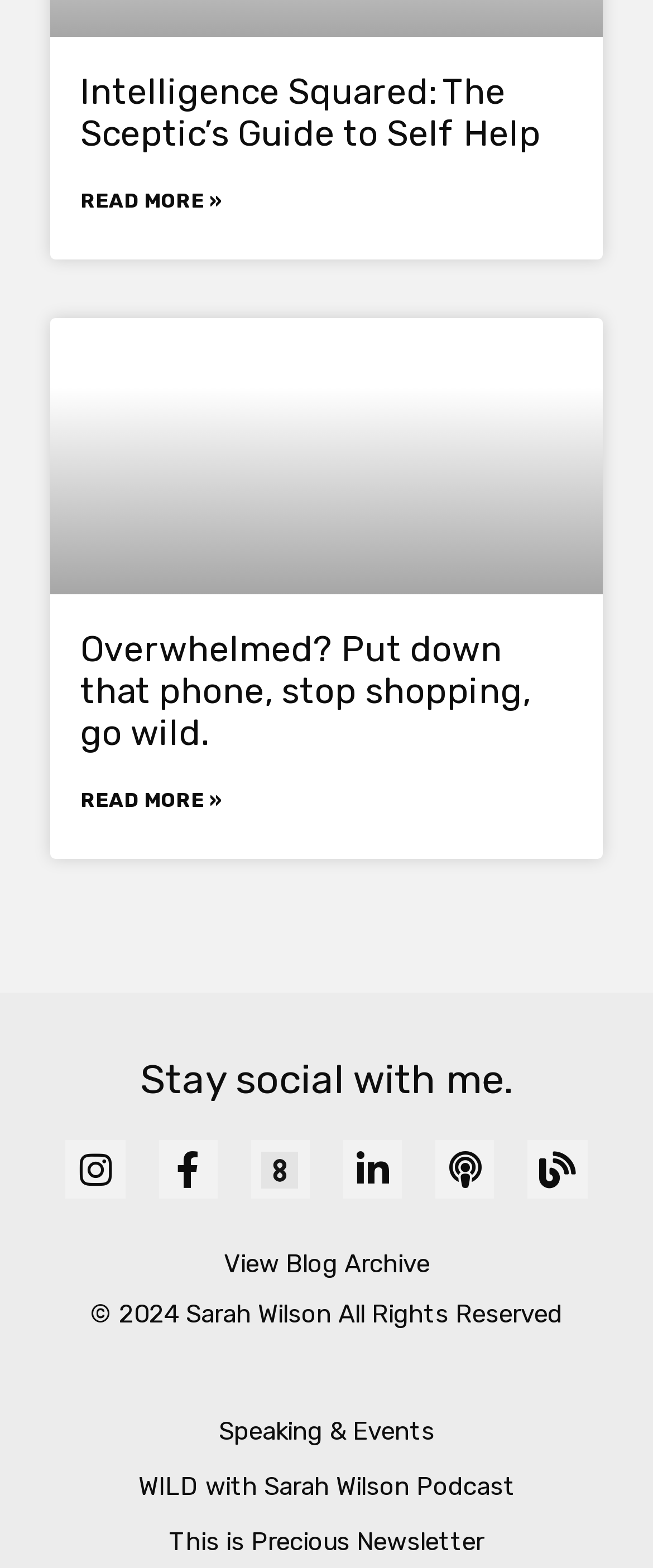How many headings are there in the main content section?
Using the visual information from the image, give a one-word or short-phrase answer.

3